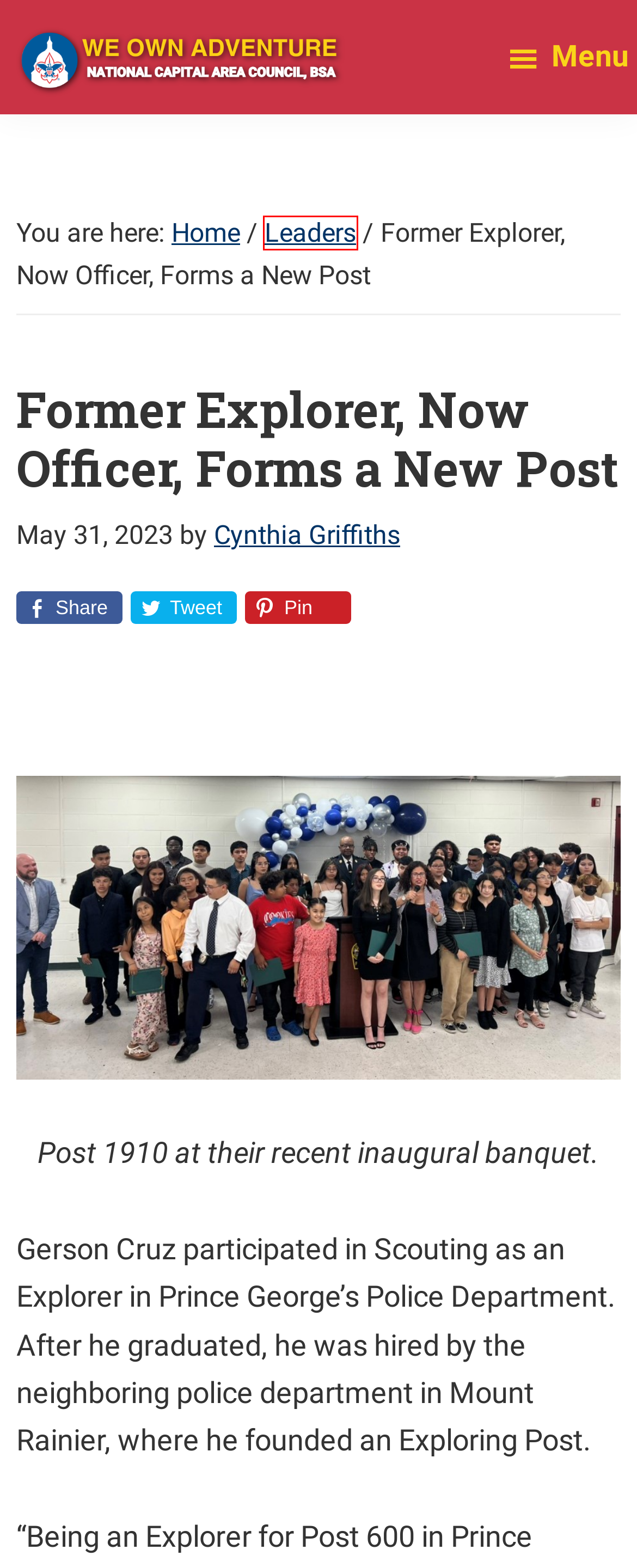A screenshot of a webpage is given, featuring a red bounding box around a UI element. Please choose the webpage description that best aligns with the new webpage after clicking the element in the bounding box. These are the descriptions:
A. July 2023 – We Own Adventure
B. Leaders – We Own Adventure
C. April 2022 – We Own Adventure
D. November 2020 – We Own Adventure
E. Cynthia Griffiths – We Own Adventure
F. We Own Adventure – Scouting News for the DC Metro Area
G. January 2019 – We Own Adventure
H. March 2021 – We Own Adventure

B